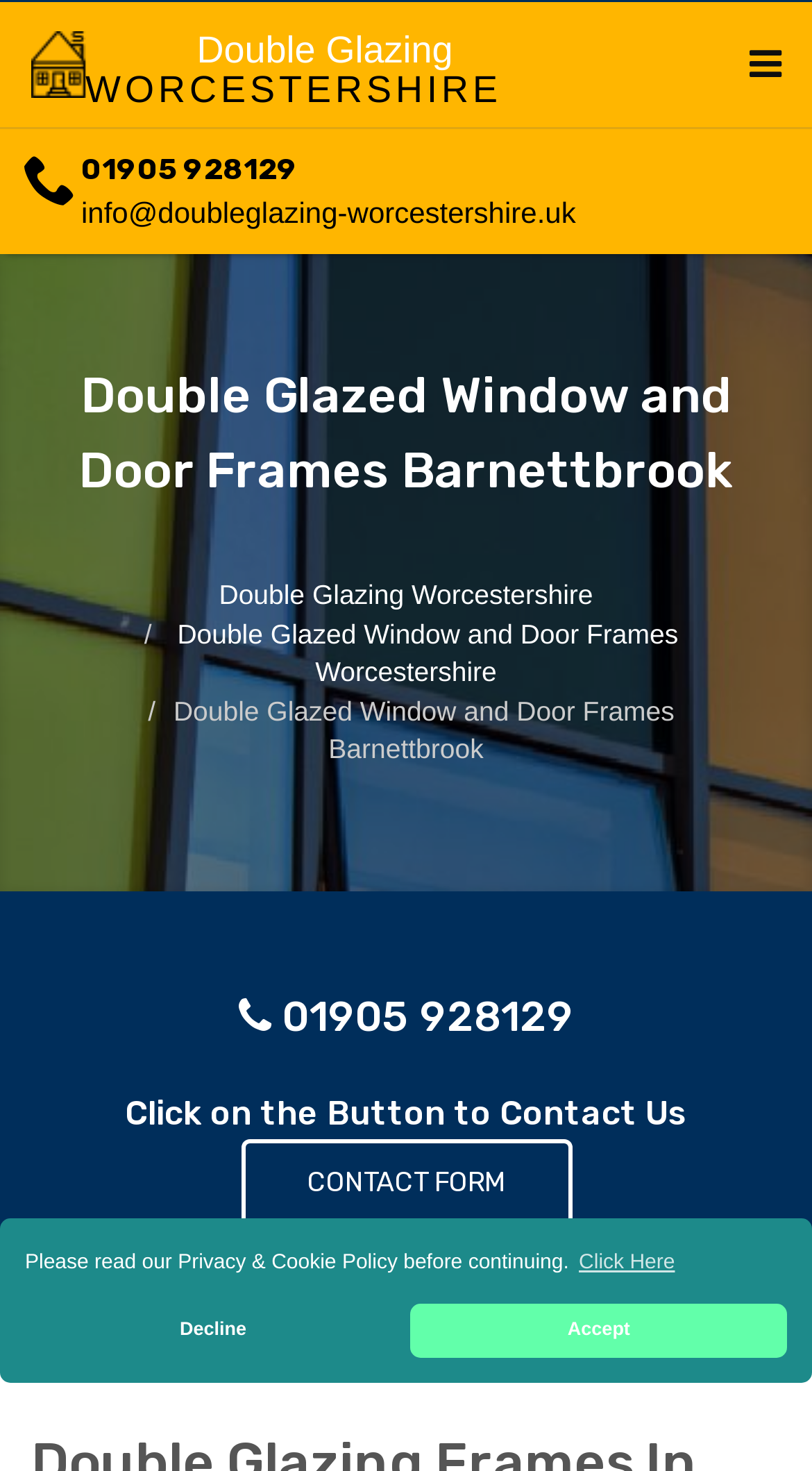Determine the bounding box coordinates for the region that must be clicked to execute the following instruction: "contact us using the contact form".

[0.296, 0.774, 0.704, 0.834]